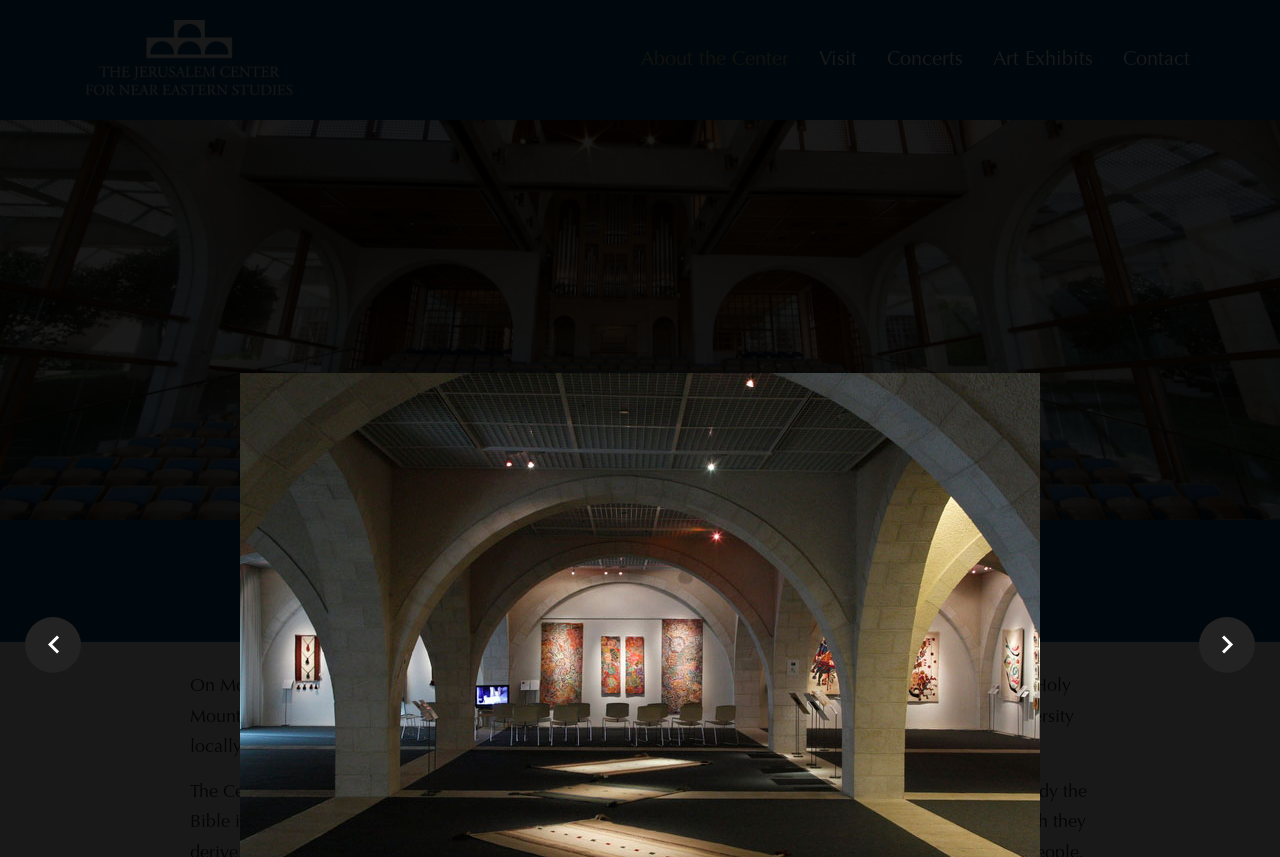Kindly respond to the following question with a single word or a brief phrase: 
What is the purpose of the BYU Jerusalem Center?

Study abroad